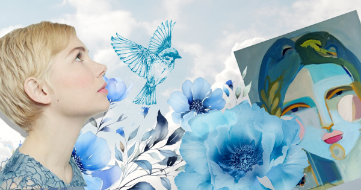Provide a comprehensive description of the image.

The image portrays a woman with short blonde hair, gazing upward with a reflective expression. She is surrounded by a whimsical arrangement of blue flowers and leaves, enhancing the serene atmosphere. Above her, a bluebird soars against a backdrop of soft, light clouds, symbolizing freedom and aspiration. To her right, an abstract painting featuring a stylized face with cool tones of blue and green adds an artistic flair. This artistic composition conveys themes of introspection, creativity, and connection to nature, inviting viewers to contemplate the interplay between human emotions and the surrounding beauty of the world.